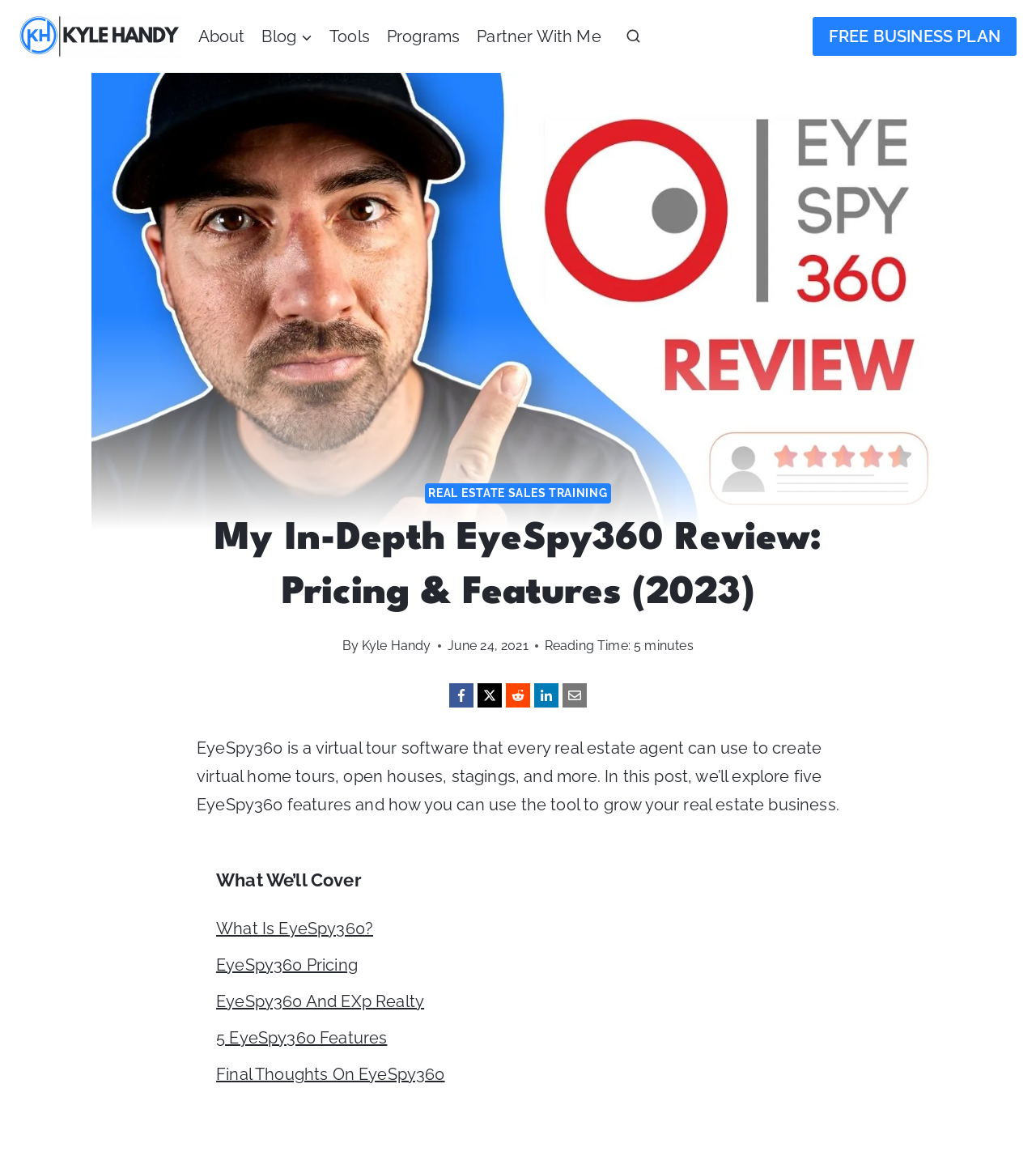Please find the bounding box coordinates of the element that must be clicked to perform the given instruction: "View the search form". The coordinates should be four float numbers from 0 to 1, i.e., [left, top, right, bottom].

[0.596, 0.018, 0.627, 0.045]